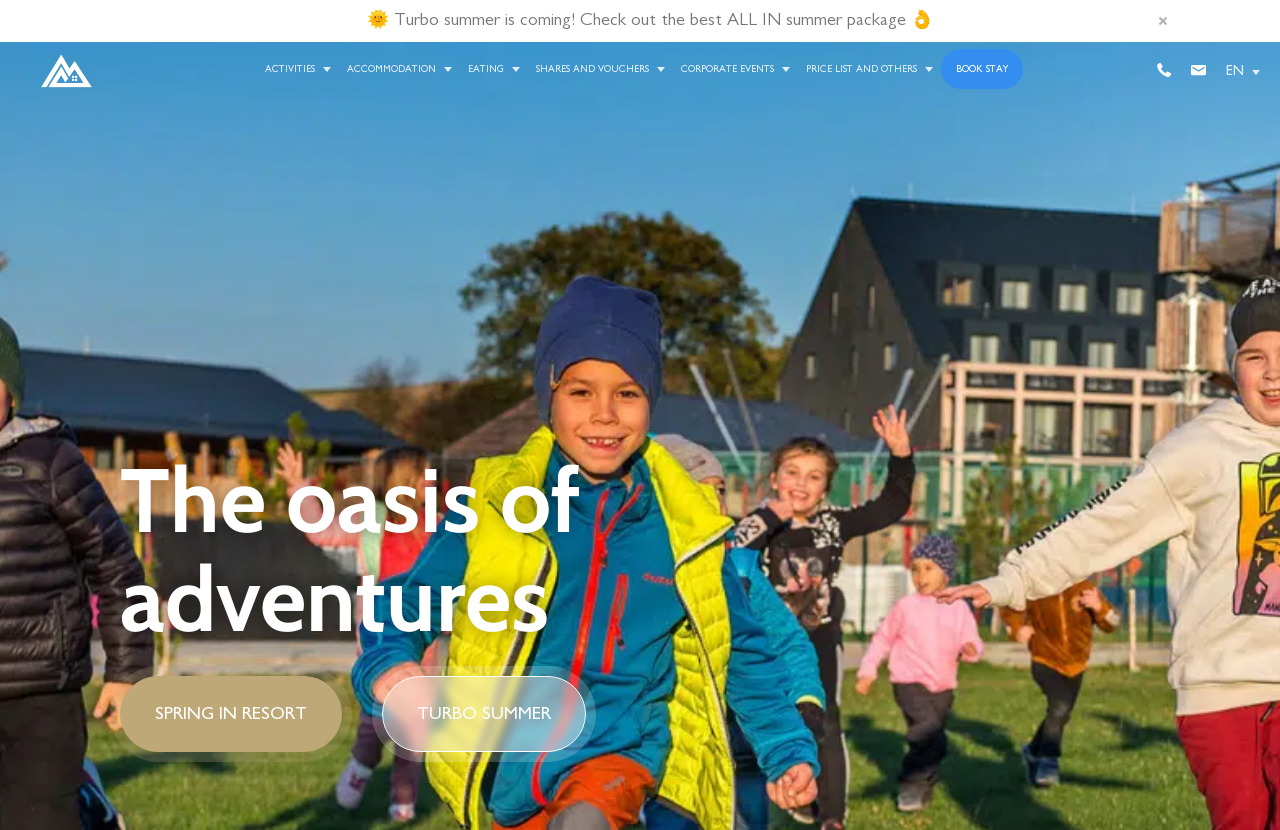Please specify the bounding box coordinates of the area that should be clicked to accomplish the following instruction: "Check out the best ALL IN summer package". The coordinates should consist of four float numbers between 0 and 1, i.e., [left, top, right, bottom].

[0.287, 0.013, 0.729, 0.035]